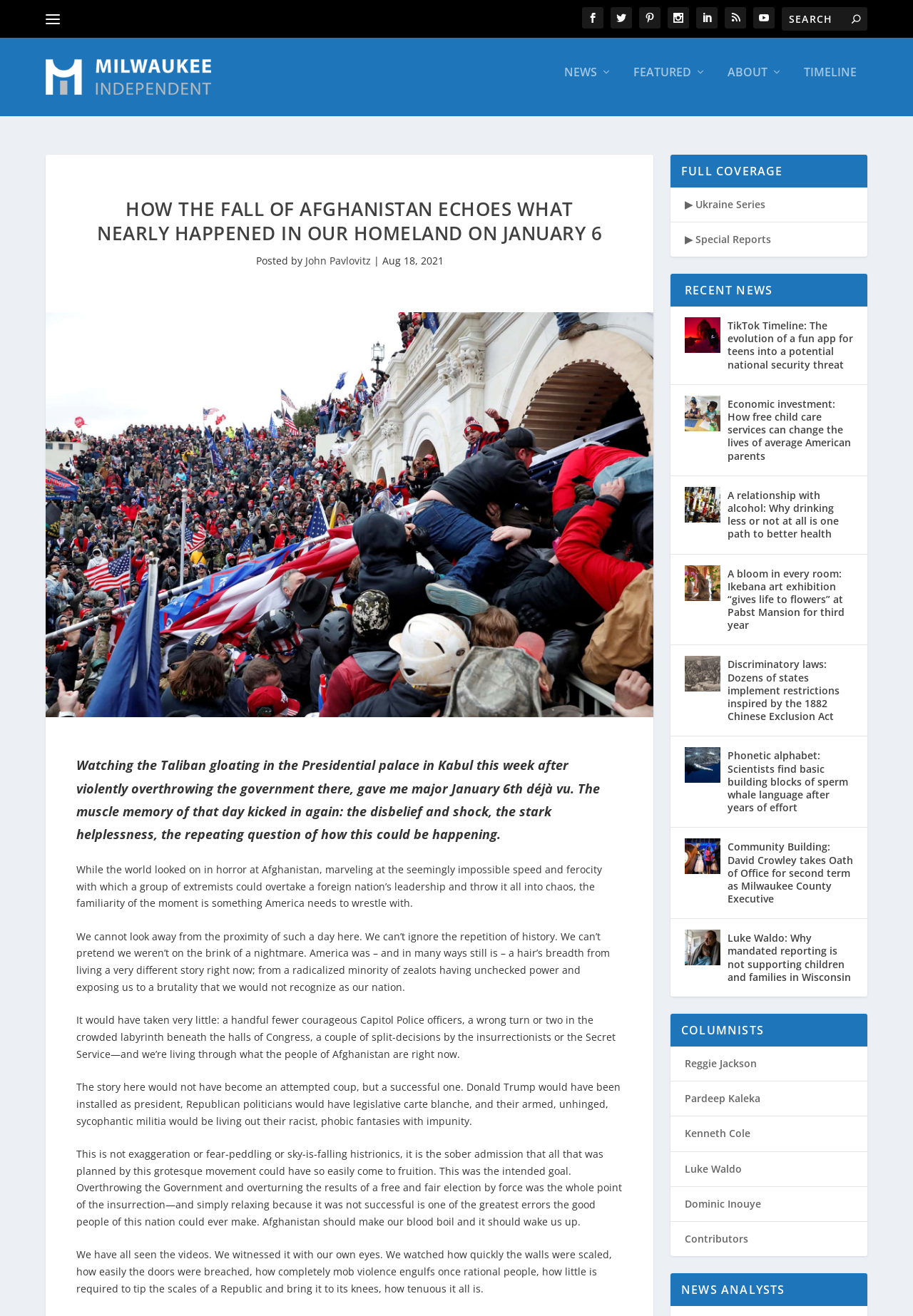How many social media links are available?
Ensure your answer is thorough and detailed.

I counted the number of social media links available at the top of the webpage, which are Facebook, Twitter, Instagram, YouTube, LinkedIn, Pinterest, and Reddit.